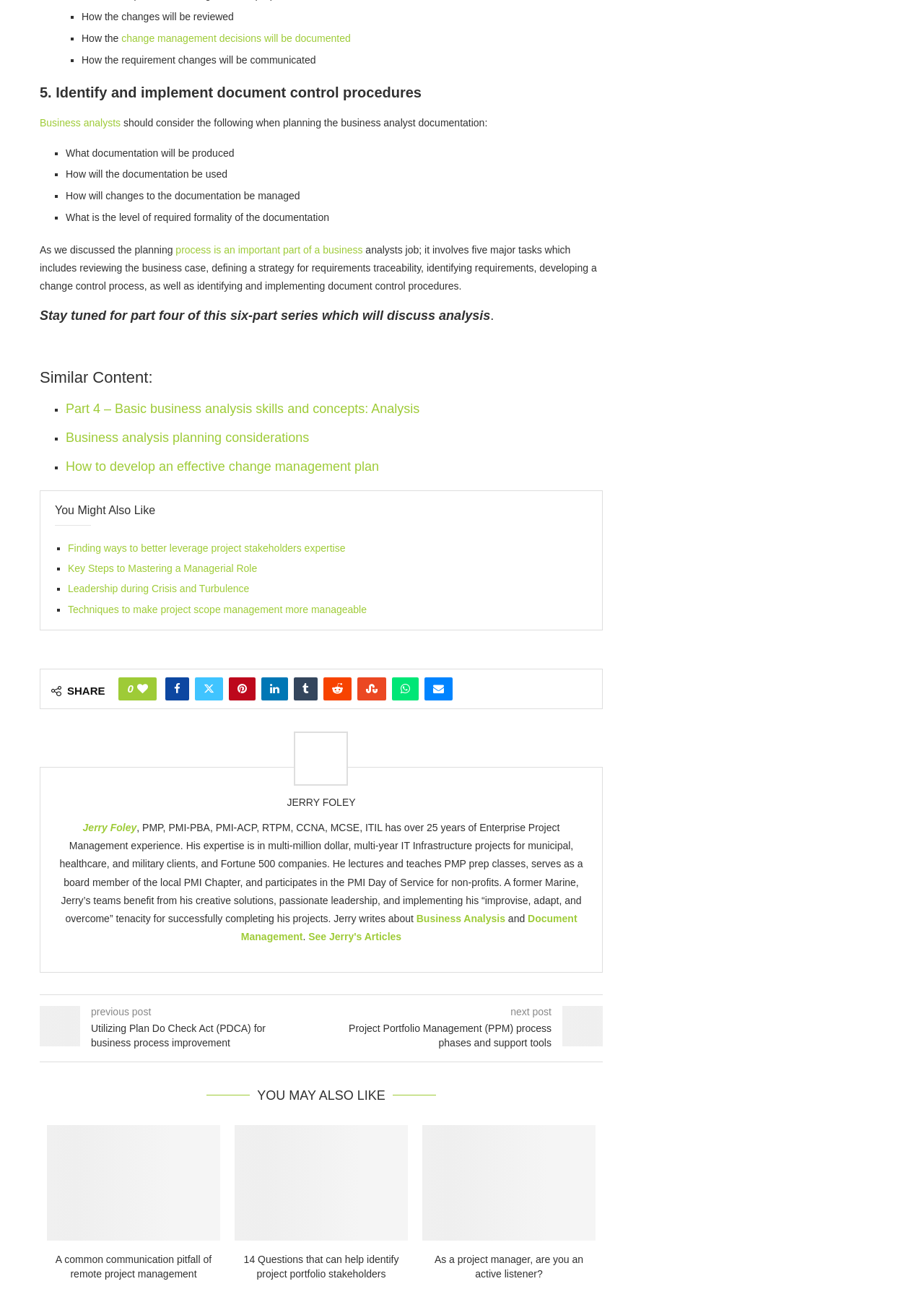Locate the bounding box coordinates of the element that should be clicked to execute the following instruction: "View the previous post".

[0.043, 0.793, 0.348, 0.815]